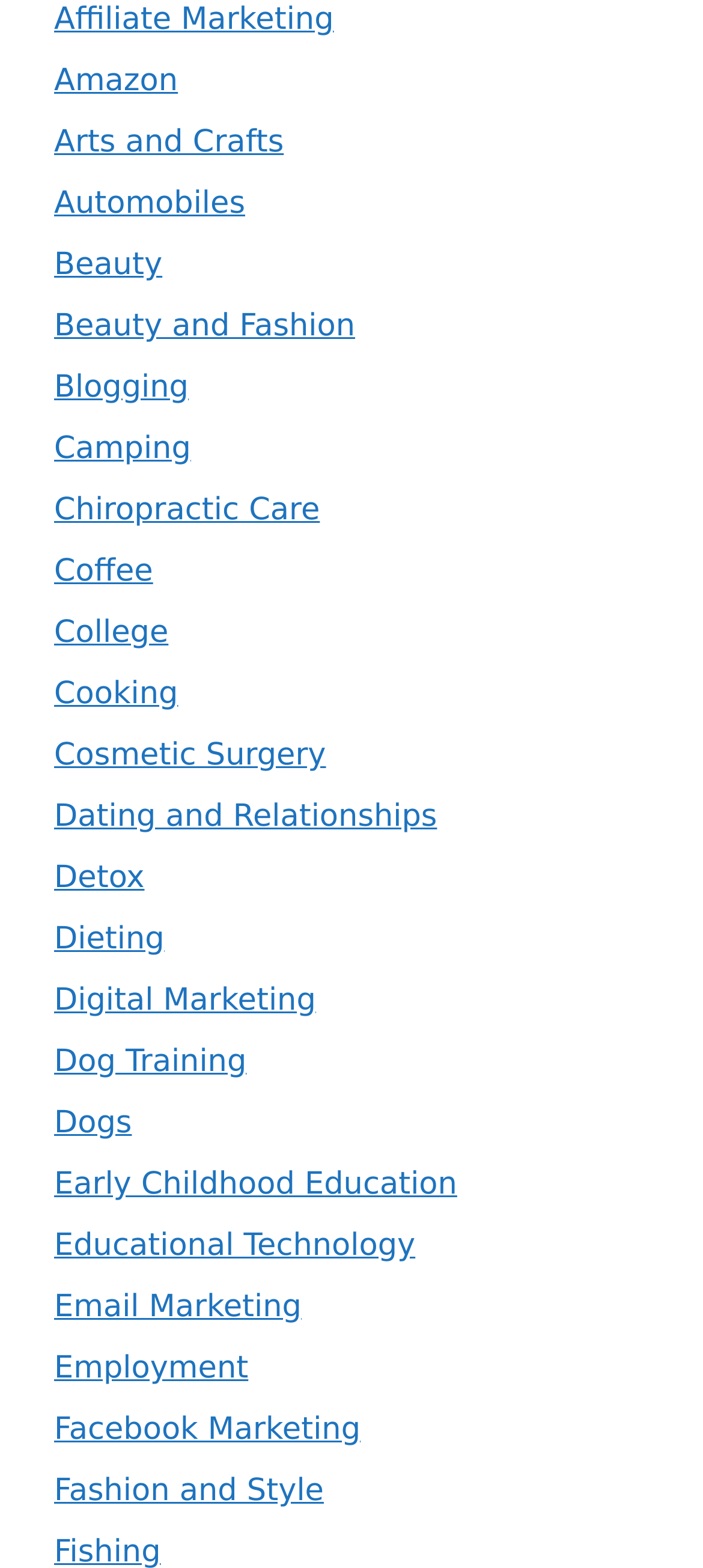Give the bounding box coordinates for this UI element: "Email Marketing". The coordinates should be four float numbers between 0 and 1, arranged as [left, top, right, bottom].

[0.077, 0.822, 0.429, 0.845]